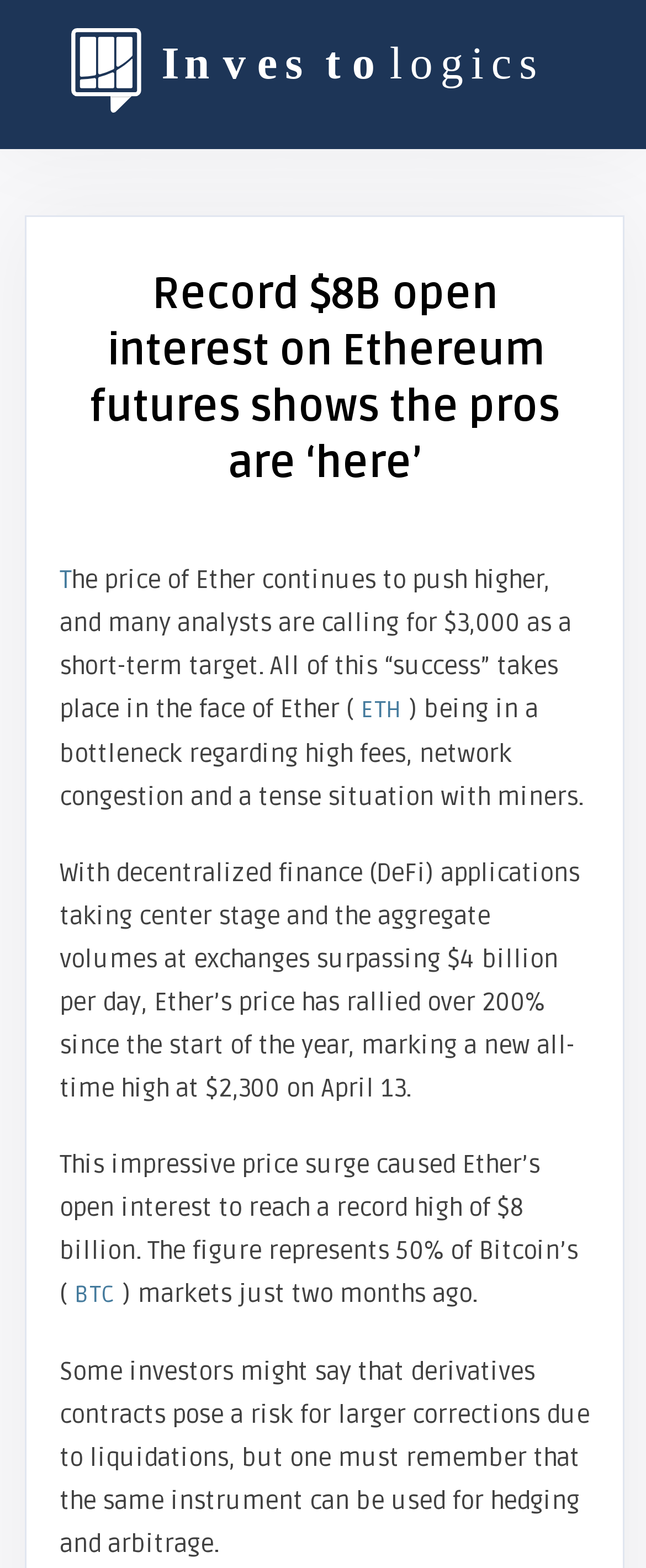Respond to the following question with a brief word or phrase:
What is the record high of Ether's open interest?

$8 billion